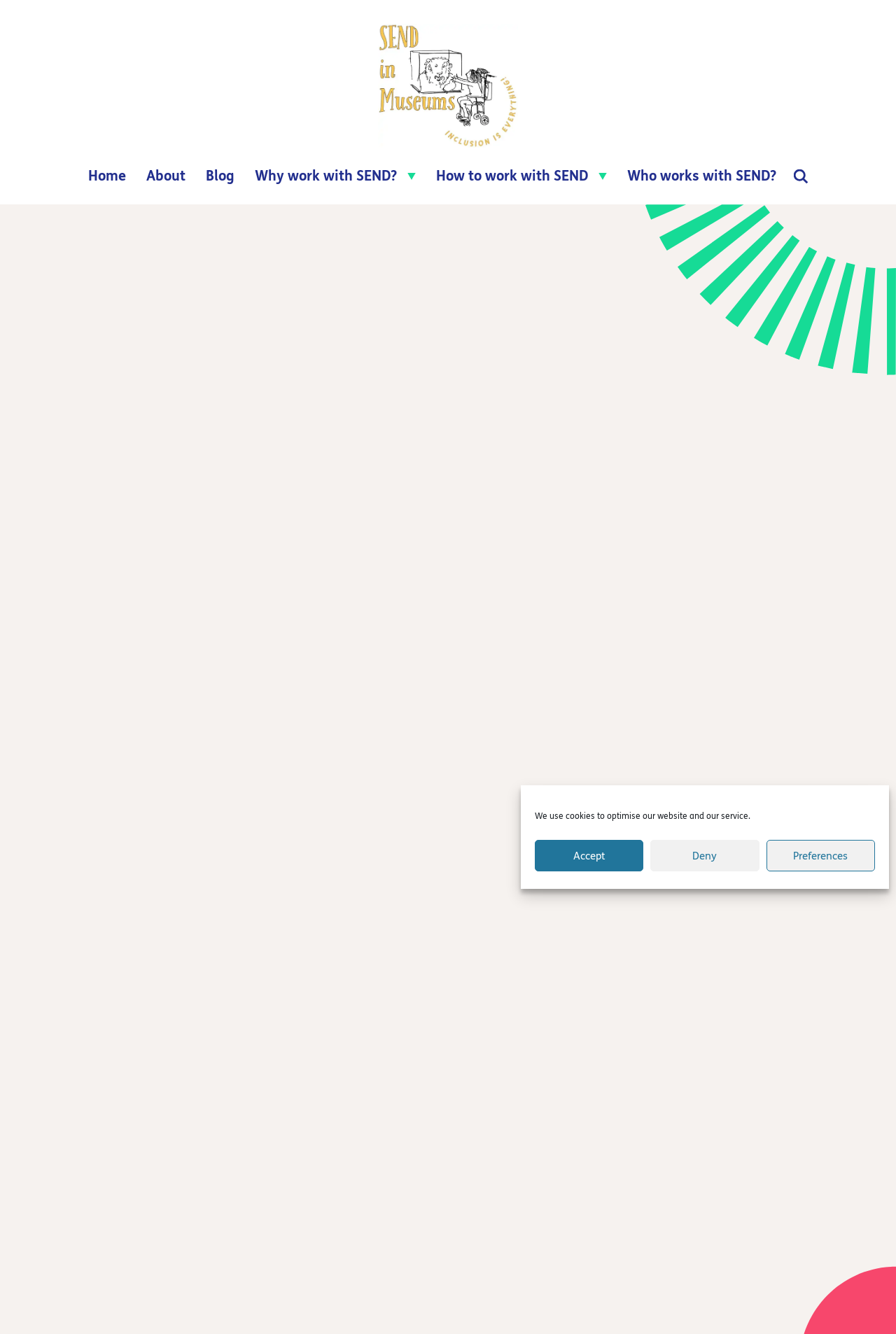Identify the bounding box of the UI component described as: "parent_node: Search for: name="s" placeholder="search"".

[0.305, 0.159, 0.695, 0.181]